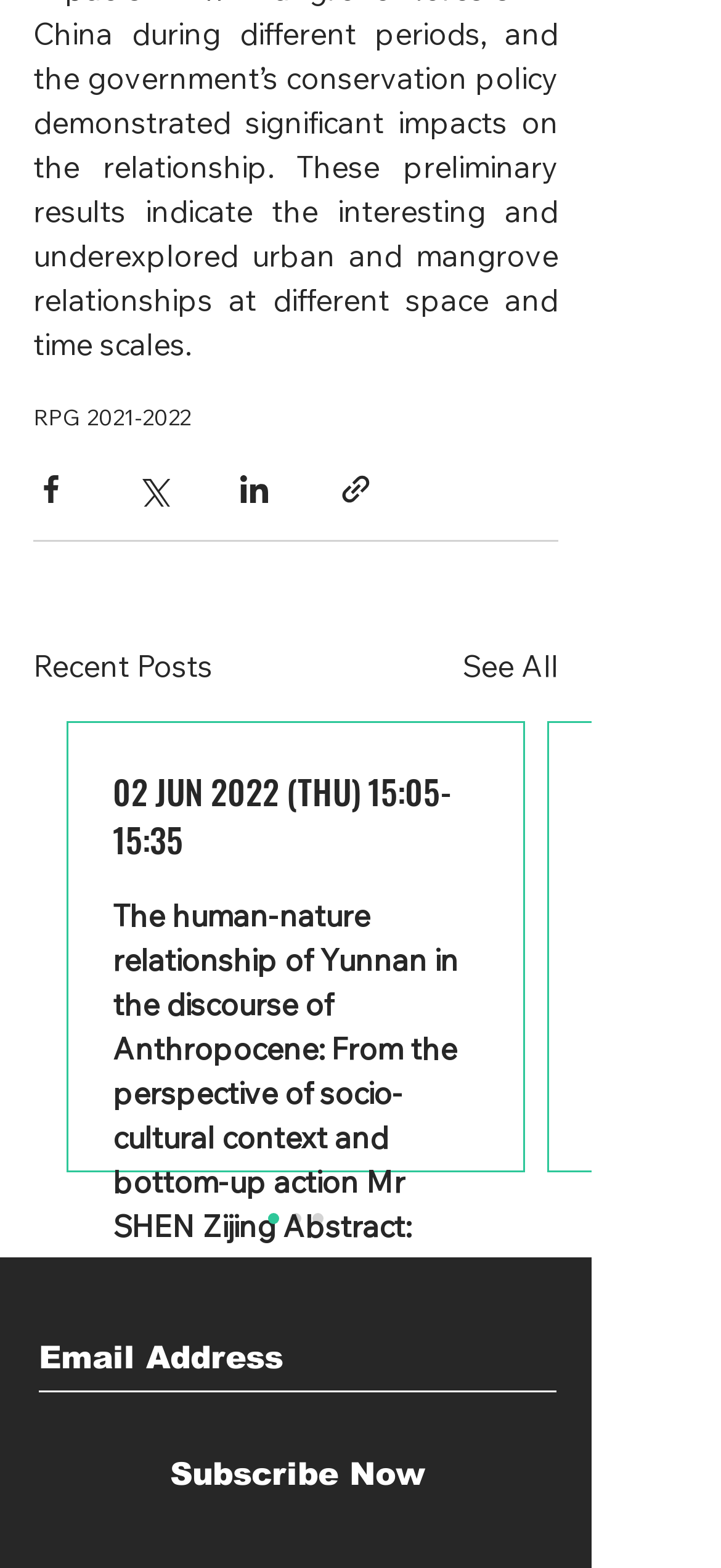Kindly determine the bounding box coordinates of the area that needs to be clicked to fulfill this instruction: "Subscribe Now".

[0.054, 0.917, 0.772, 0.963]